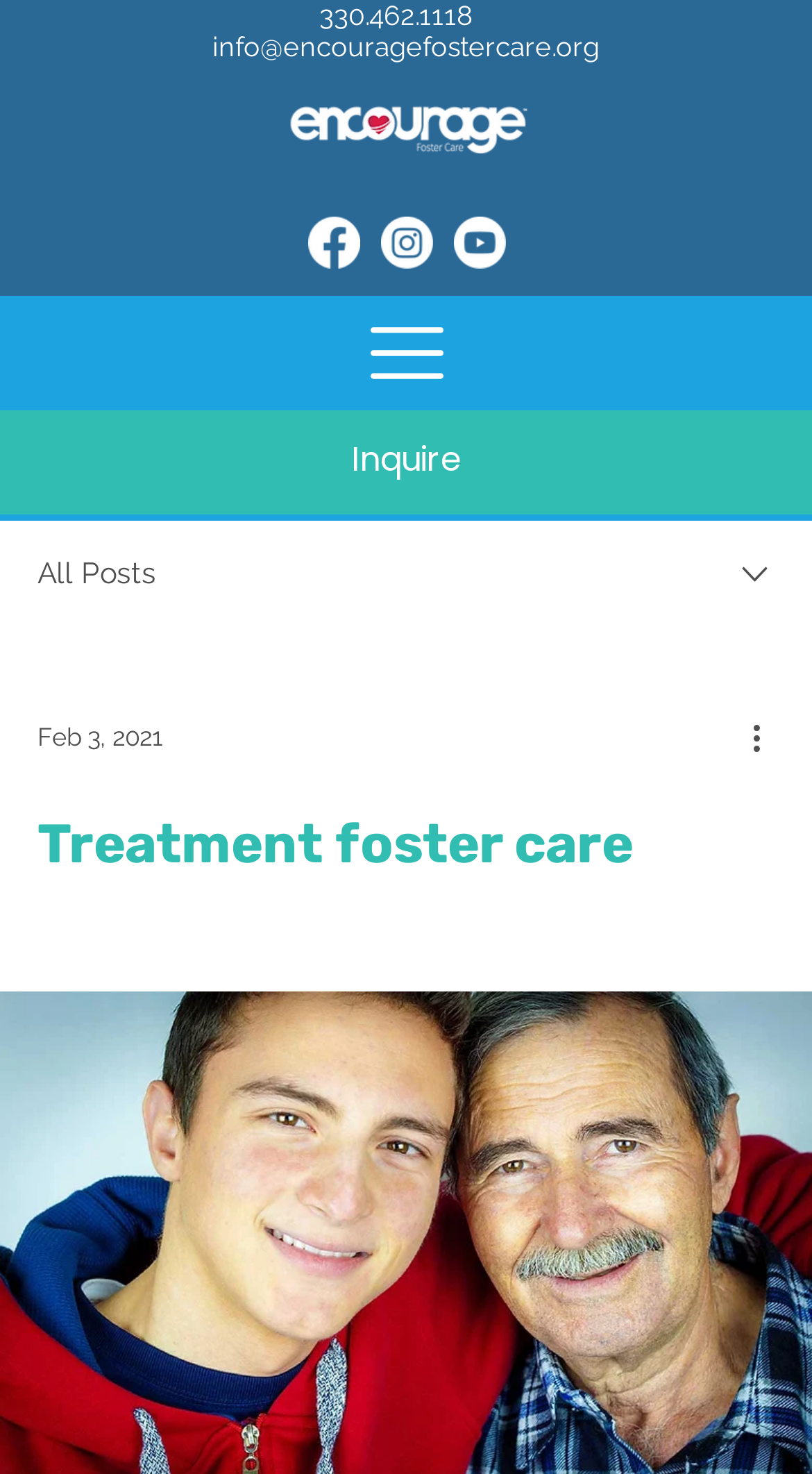Locate the bounding box coordinates of the element that should be clicked to execute the following instruction: "Click the Inquire link".

[0.0, 0.278, 1.0, 0.348]